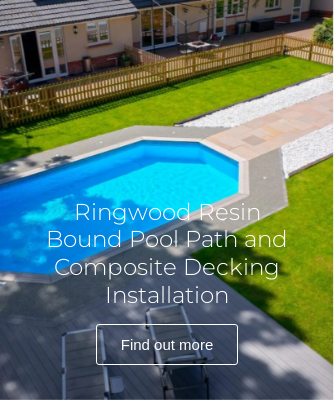What surrounds the pool area?
Based on the visual details in the image, please answer the question thoroughly.

According to the caption, the pool area is surrounded by 'charming residential buildings', which adds to the overall aesthetic of the tranquil setting.